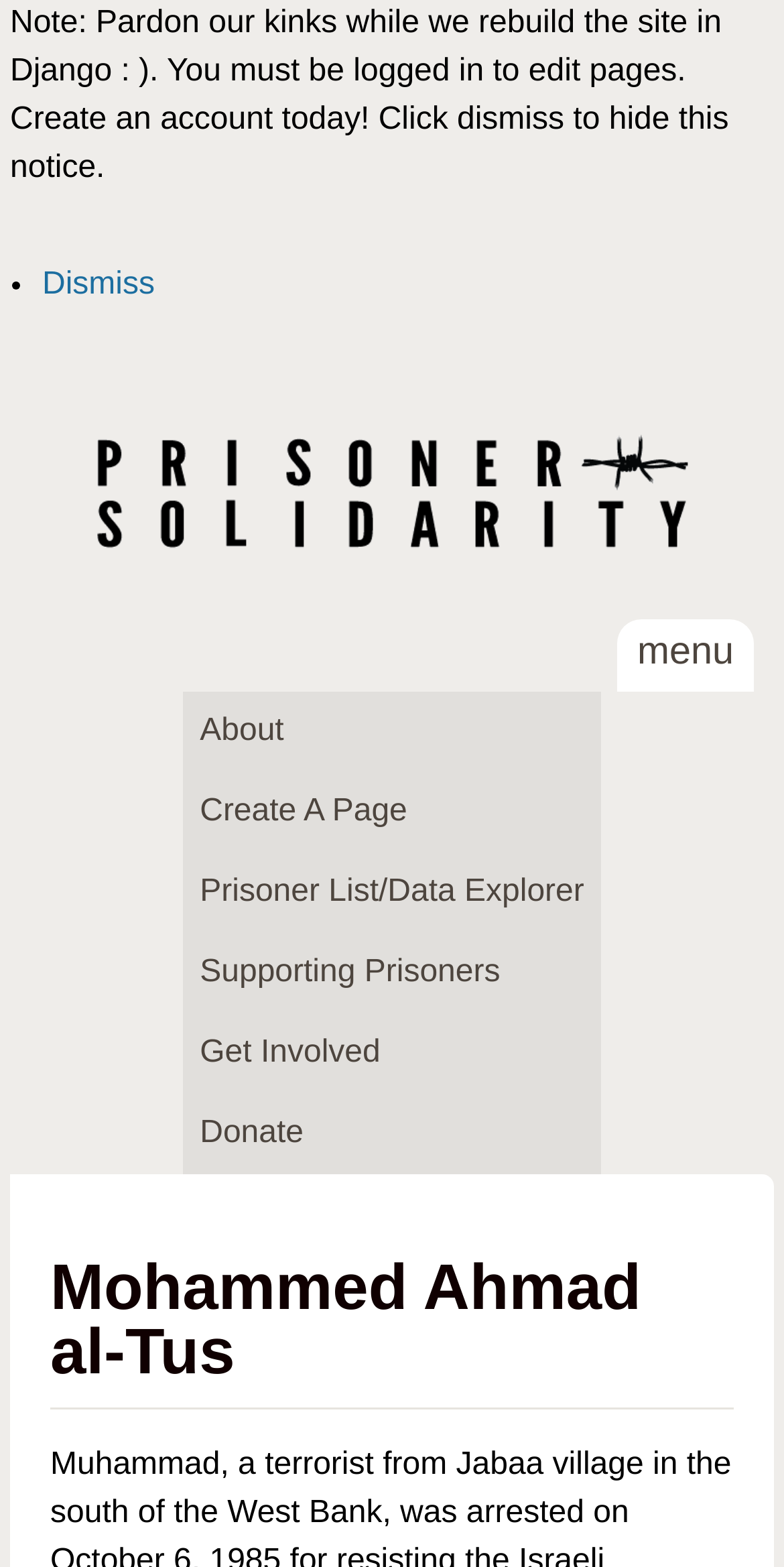Please specify the bounding box coordinates of the clickable section necessary to execute the following command: "view prisoner list".

[0.234, 0.544, 0.766, 0.596]